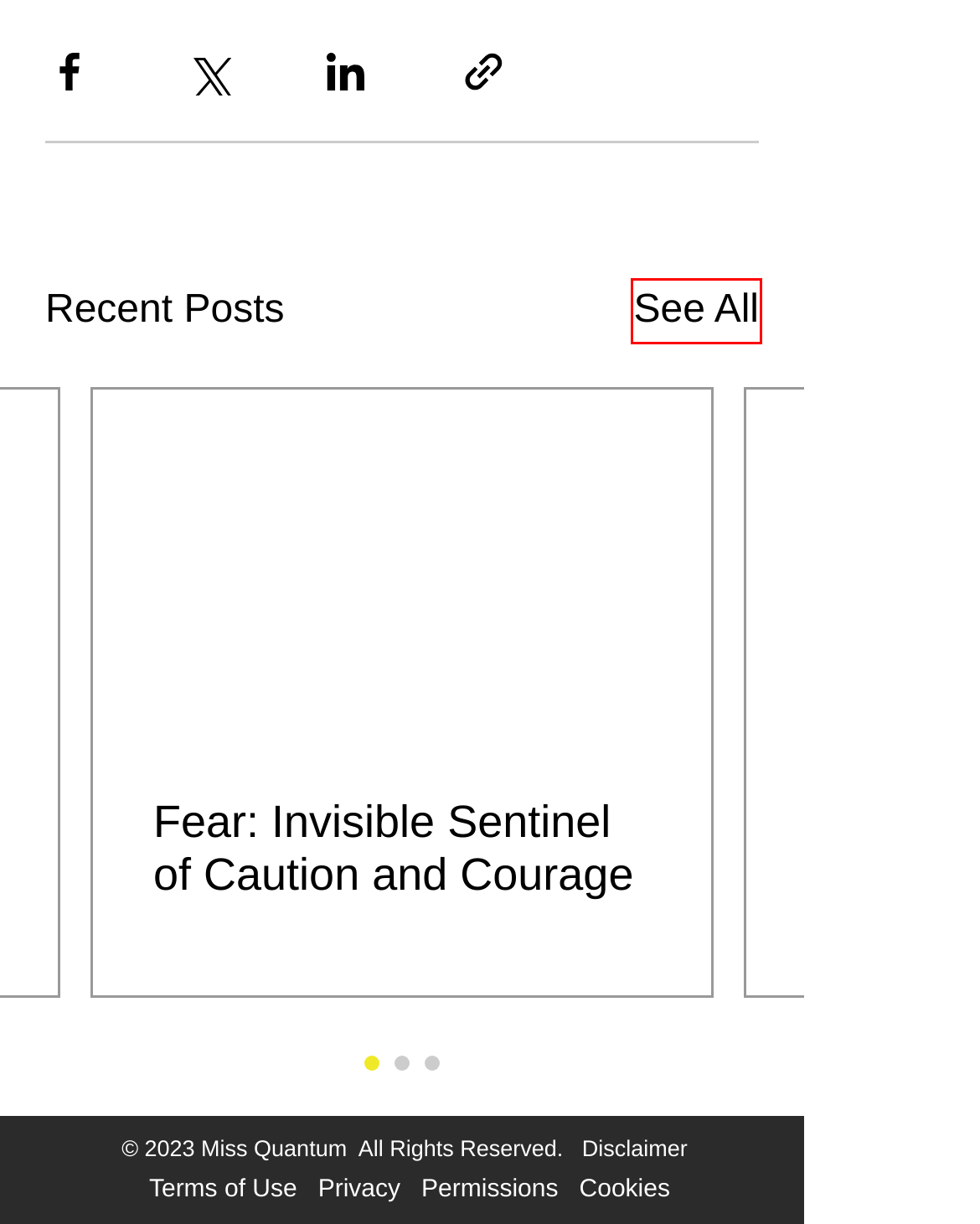Observe the provided screenshot of a webpage with a red bounding box around a specific UI element. Choose the webpage description that best fits the new webpage after you click on the highlighted element. These are your options:
A. Did You Fail? Or Did You Just Begin?
B. MISS QUANTUM - PERMISSIONS
C. Success & Goals
D. MISS QUANTUM - COOKIES
E. MISS QUANTUM - PRIVACY
F. MISS QUANTUM - BLOG
G. Fear: Invisible Sentinel of Caution and Courage
H. MISS QUANTUM - FREE COLORING PAGES

F